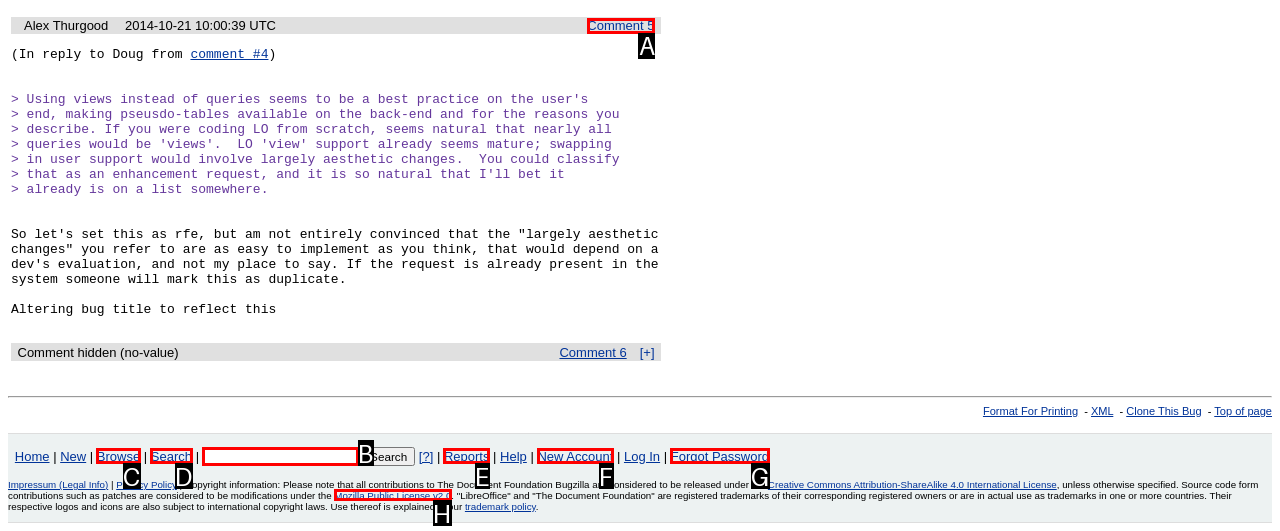Tell me the letter of the UI element I should click to accomplish the task: Search for bugs based on the choices provided in the screenshot.

B